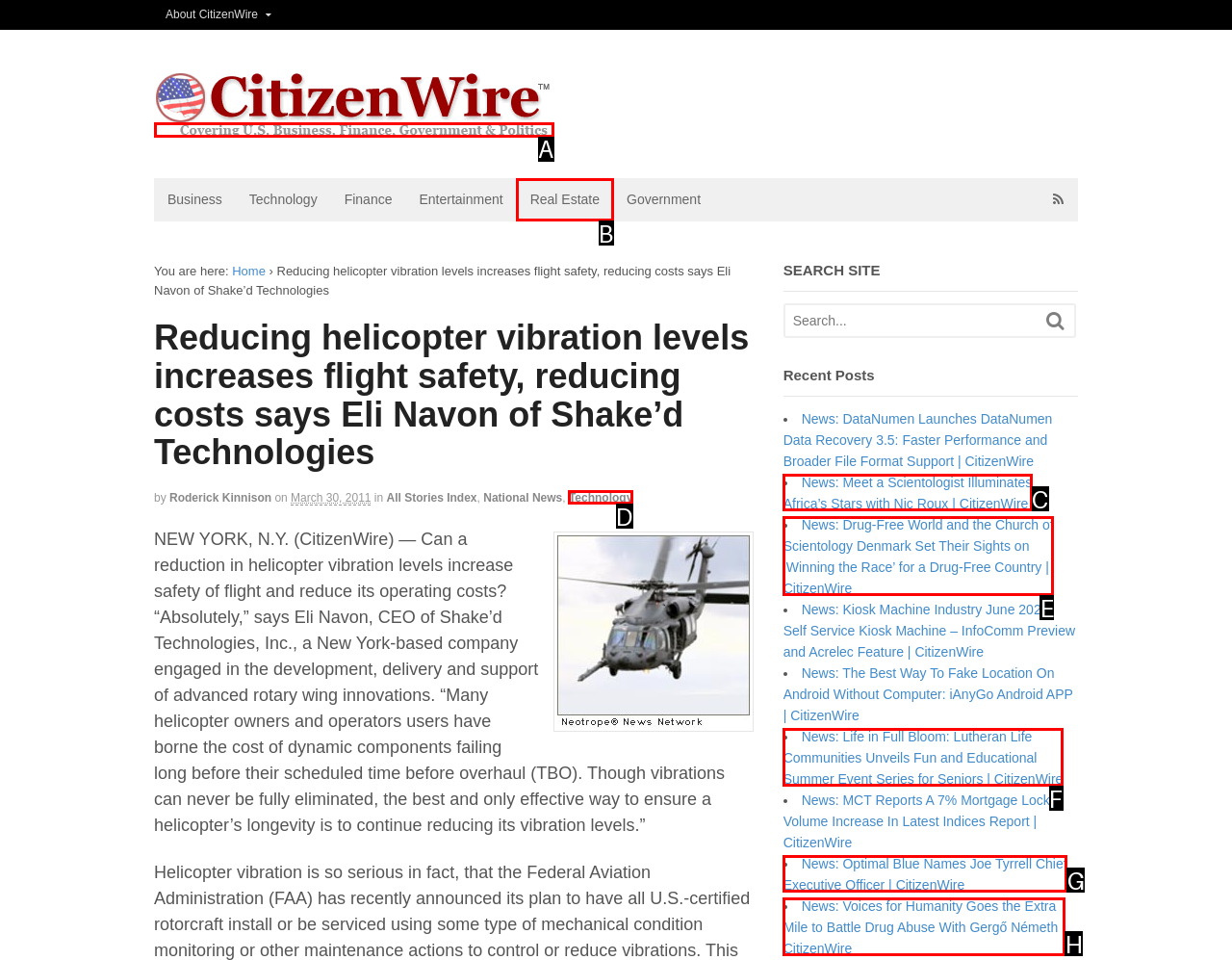Match the description: Real Estate to one of the options shown. Reply with the letter of the best match.

B